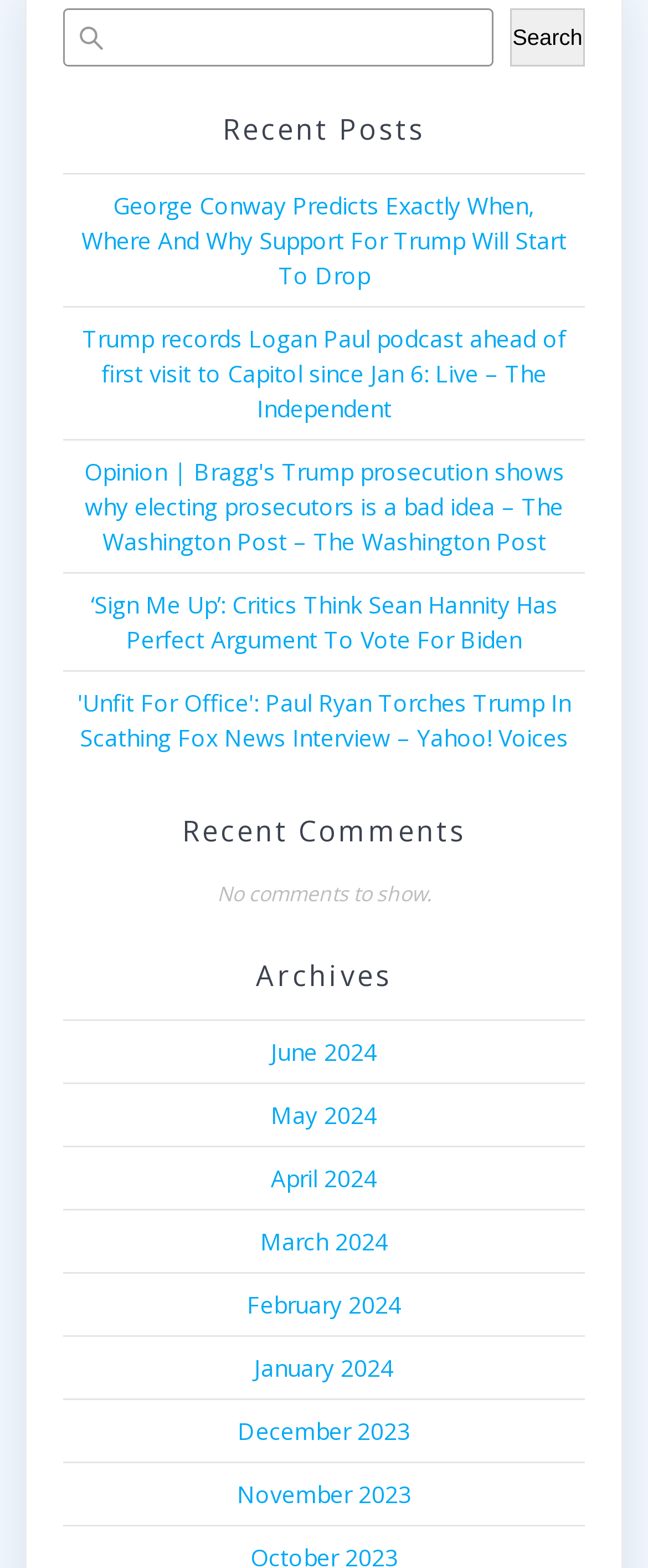Give a one-word or short phrase answer to the question: 
What is the title of the first section?

Recent Posts